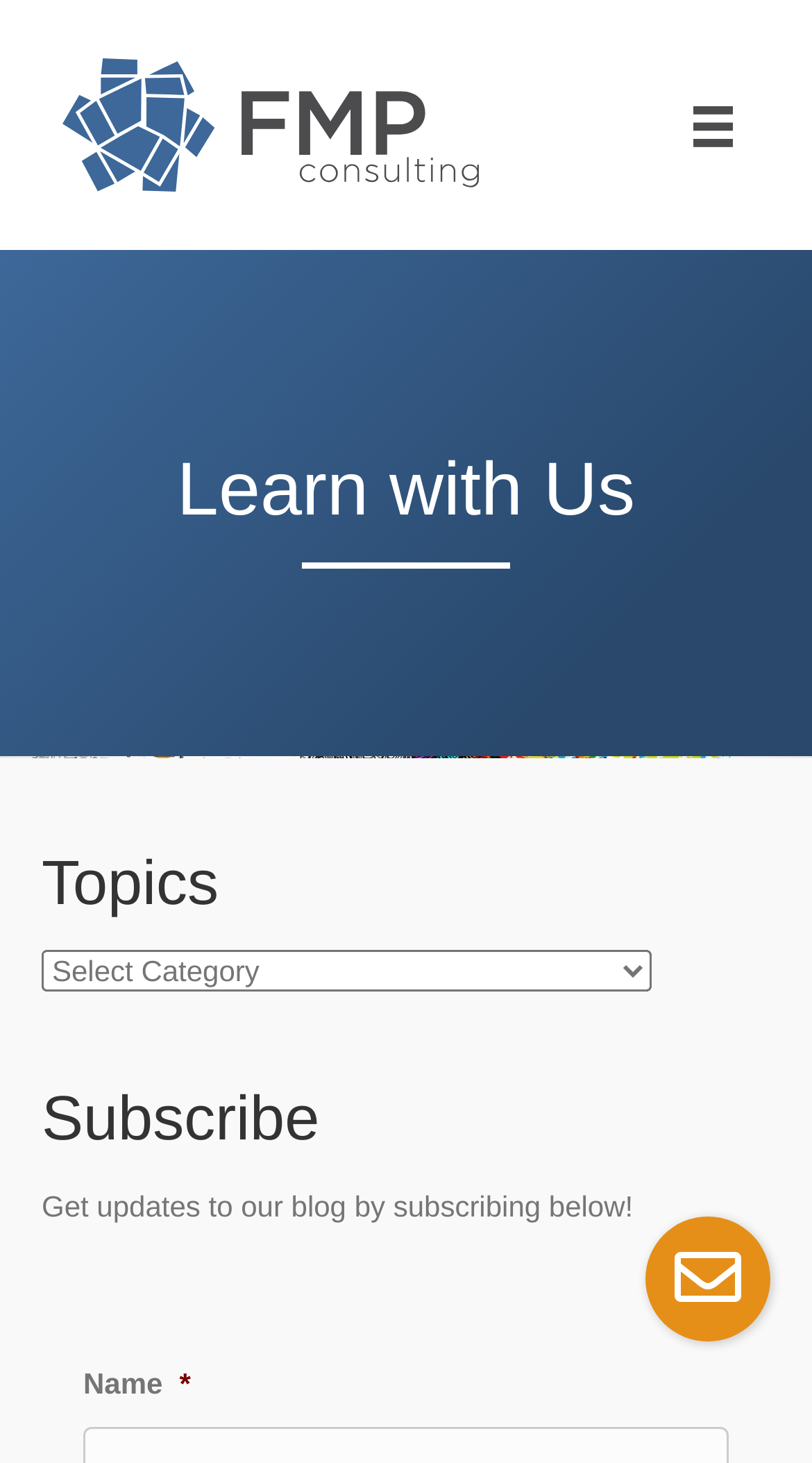Please reply with a single word or brief phrase to the question: 
What is the name of the consulting firm?

FMP Consulting